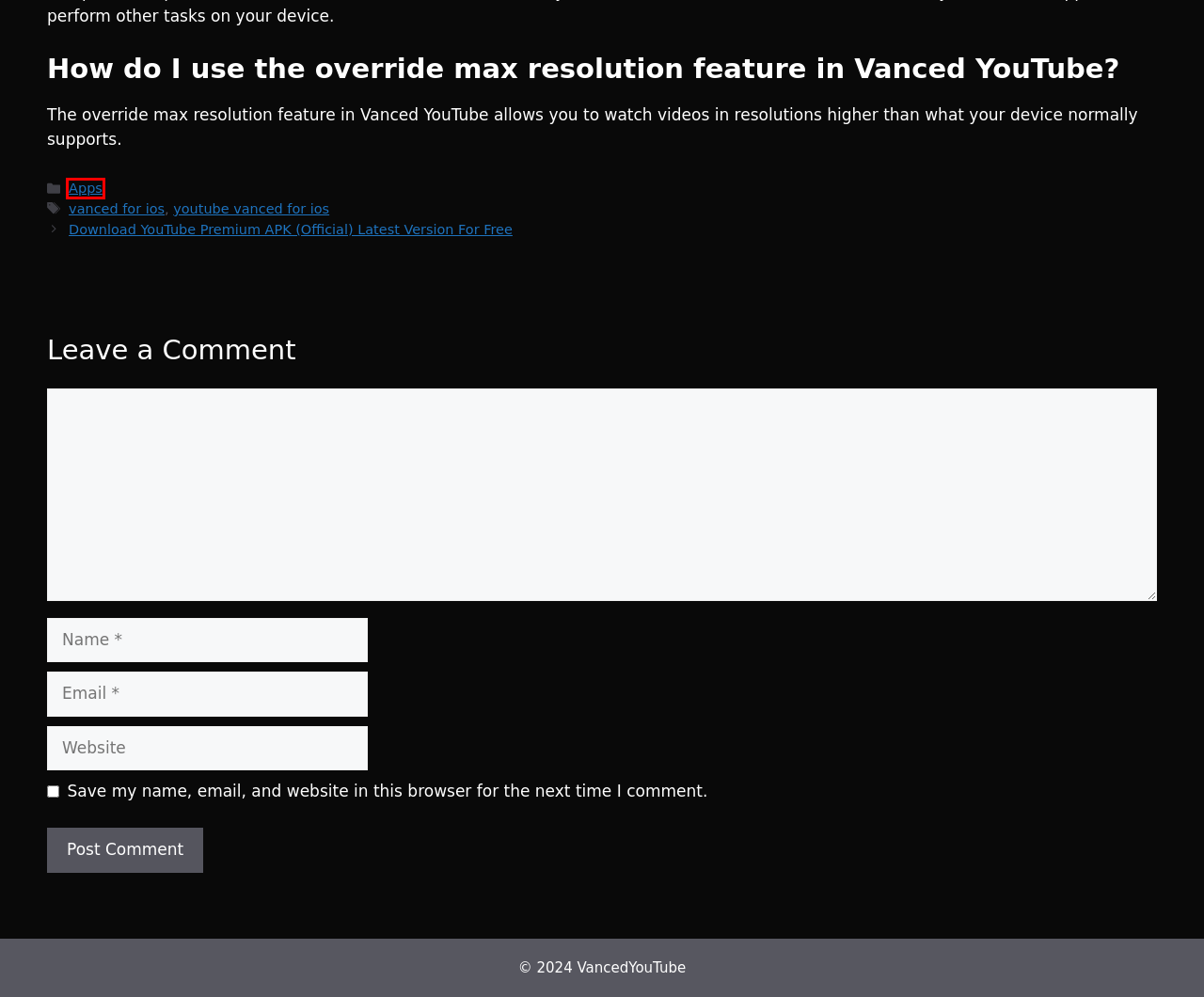Examine the screenshot of a webpage with a red bounding box around a specific UI element. Identify which webpage description best matches the new webpage that appears after clicking the element in the red bounding box. Here are the candidates:
A. vanced for ios - VancedYouTube
B. Download YouTube Premium APK (Official) Latest Version For Free - VancedYouTube
C. Apps - VancedYouTube
D. youtube vanced for ios - VancedYouTube
E. Download Youtube Vanced For PC (Full Guide) - VancedYouTube
F. Terms - VancedYouTube
G. takemichi - VancedYouTube
H. Download Vanced Microg APK Latest Version For Free - VancedYouTube

C